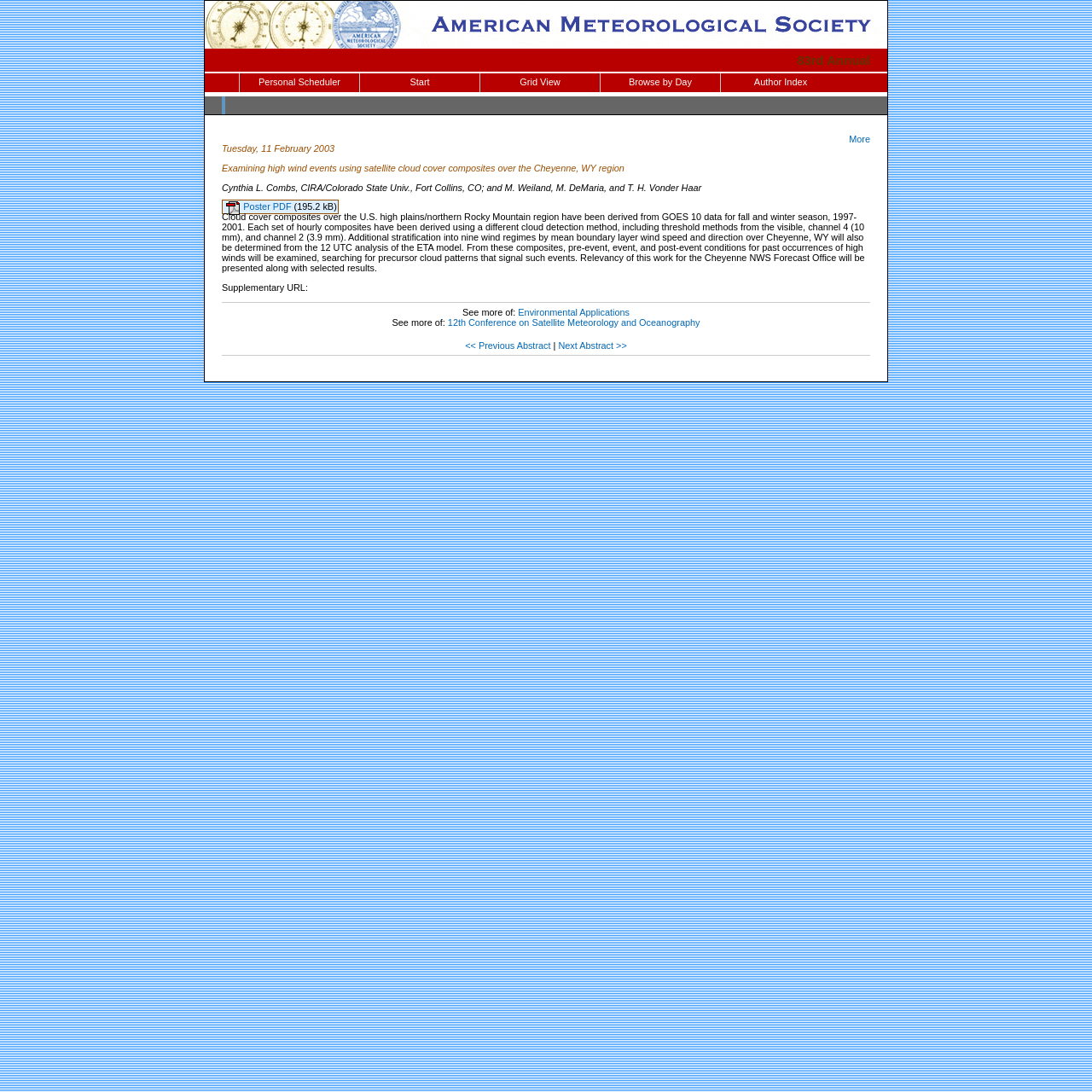Generate a detailed explanation of the webpage's features and information.

This webpage appears to be an abstract page for a research paper titled "Examining high wind events using satellite cloud cover composites over the Cheyenne, WY region" presented at the 83rd Annual conference. 

At the top left, there is a link to the American Meteorological Society (AMS) website, accompanied by an AMS logo image. 

Below the title, there are several links to navigate the conference program, including "Personal Scheduler", "Start", "Grid View", "Browse by Day", and "Author Index". 

On the right side, there is a link to the "83rd Annual" conference. 

Further down, there is a heading section, followed by a link to "More" options. 

The main content of the page is divided into sections. The first section displays the date "Tuesday, 11 February 2003" and the title of the research paper. 

Below the title, there is a list of authors, including Cynthia L. Combs and others. 

Next to the author list, there is a link to download the "Poster PDF" and its file size "(195.2 kB)". 

The abstract of the research paper is presented in a large block of text, describing the use of satellite cloud cover composites to examine high wind events over the Cheyenne, WY region. 

Below the abstract, there is a "Supplementary URL" section, followed by a link to "Environmental Applications" and another link to "12th Conference on Satellite Meteorology and Oceanography". 

At the bottom, there are navigation links to view the previous or next abstract, with a vertical bar separating the two links.